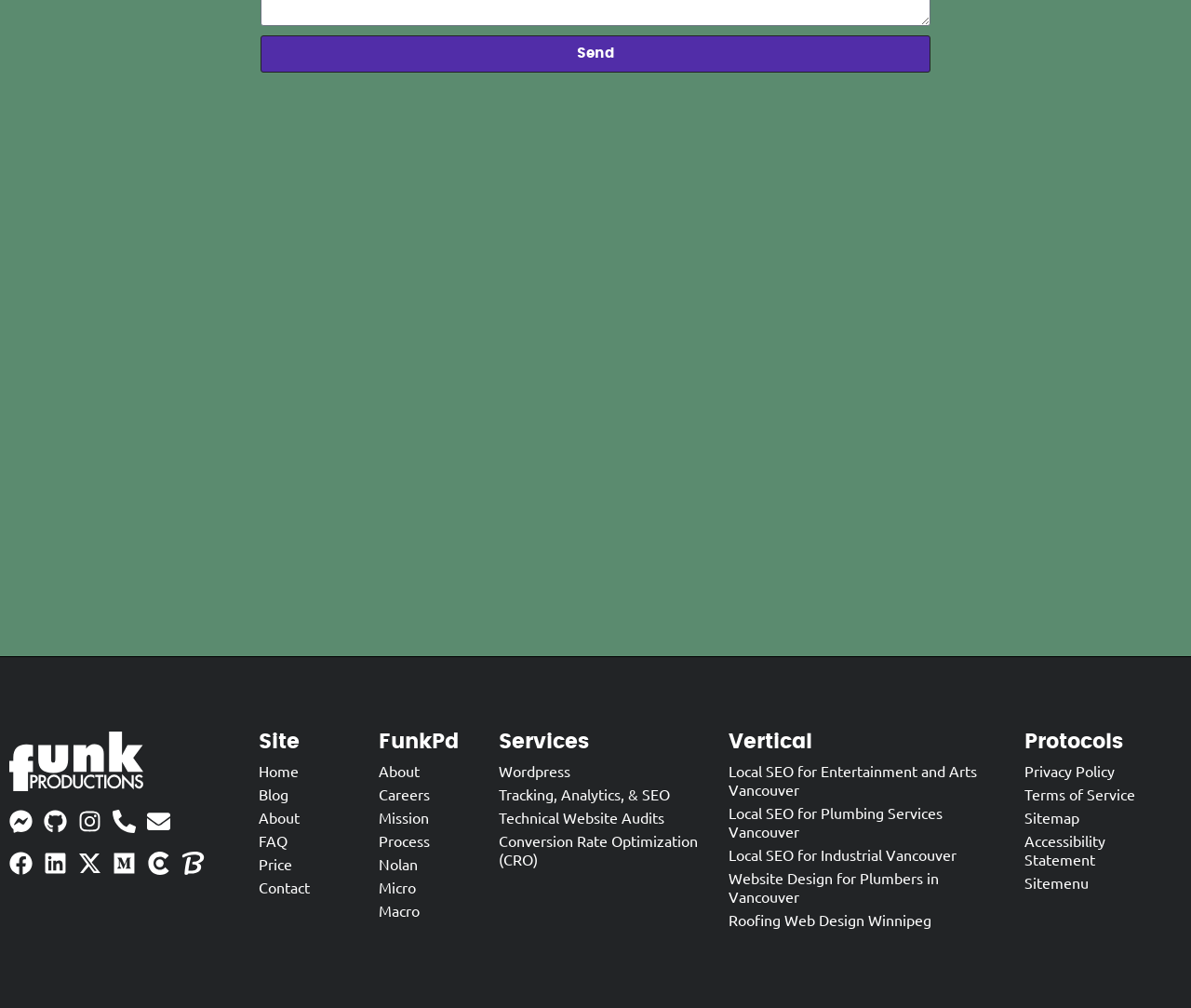Provide the bounding box coordinates of the UI element this sentence describes: "Technical Website Audits".

[0.419, 0.802, 0.588, 0.82]